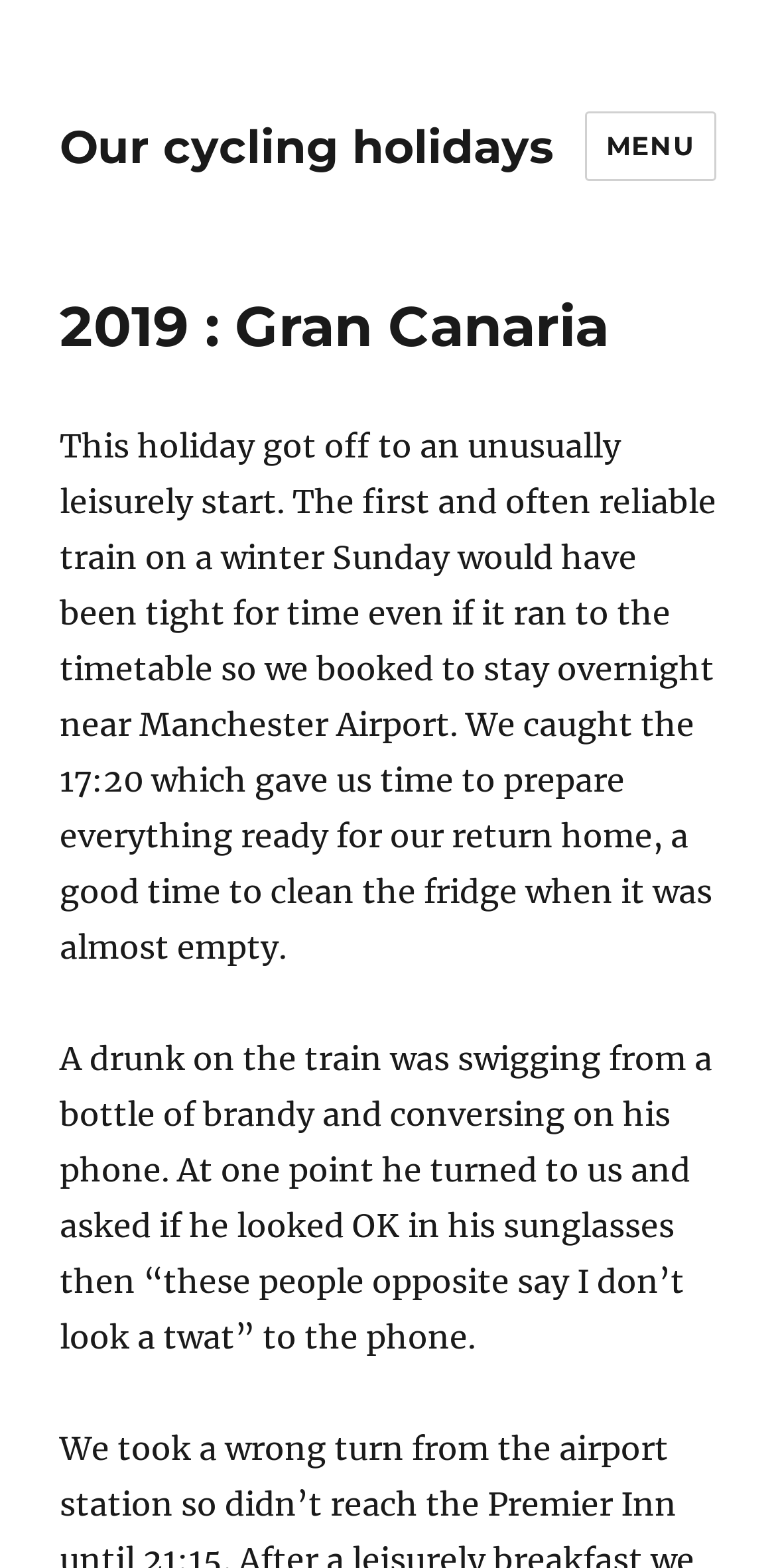Find the bounding box of the UI element described as follows: "Our cycling holidays".

[0.077, 0.075, 0.713, 0.111]